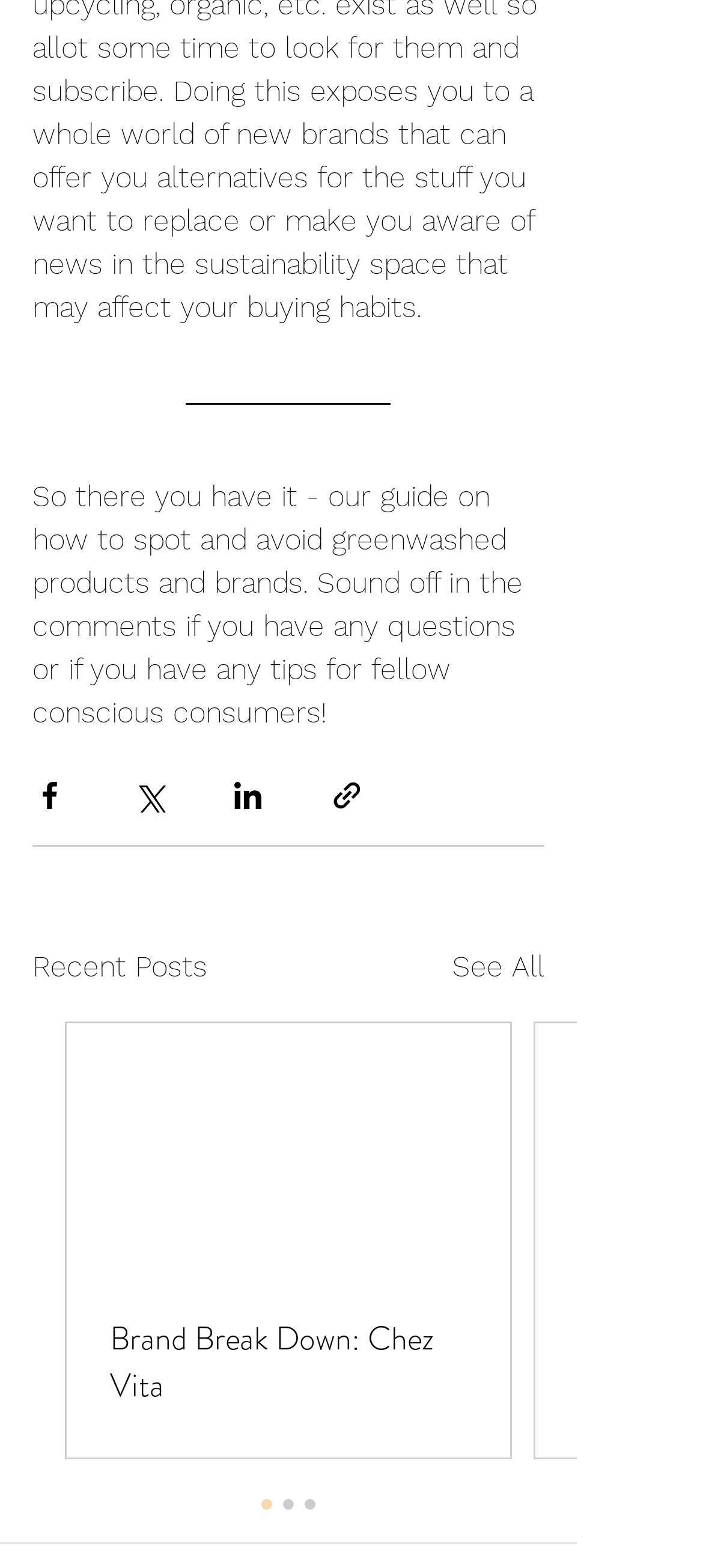Find the bounding box coordinates of the element to click in order to complete the given instruction: "Click the link 'Order'."

None